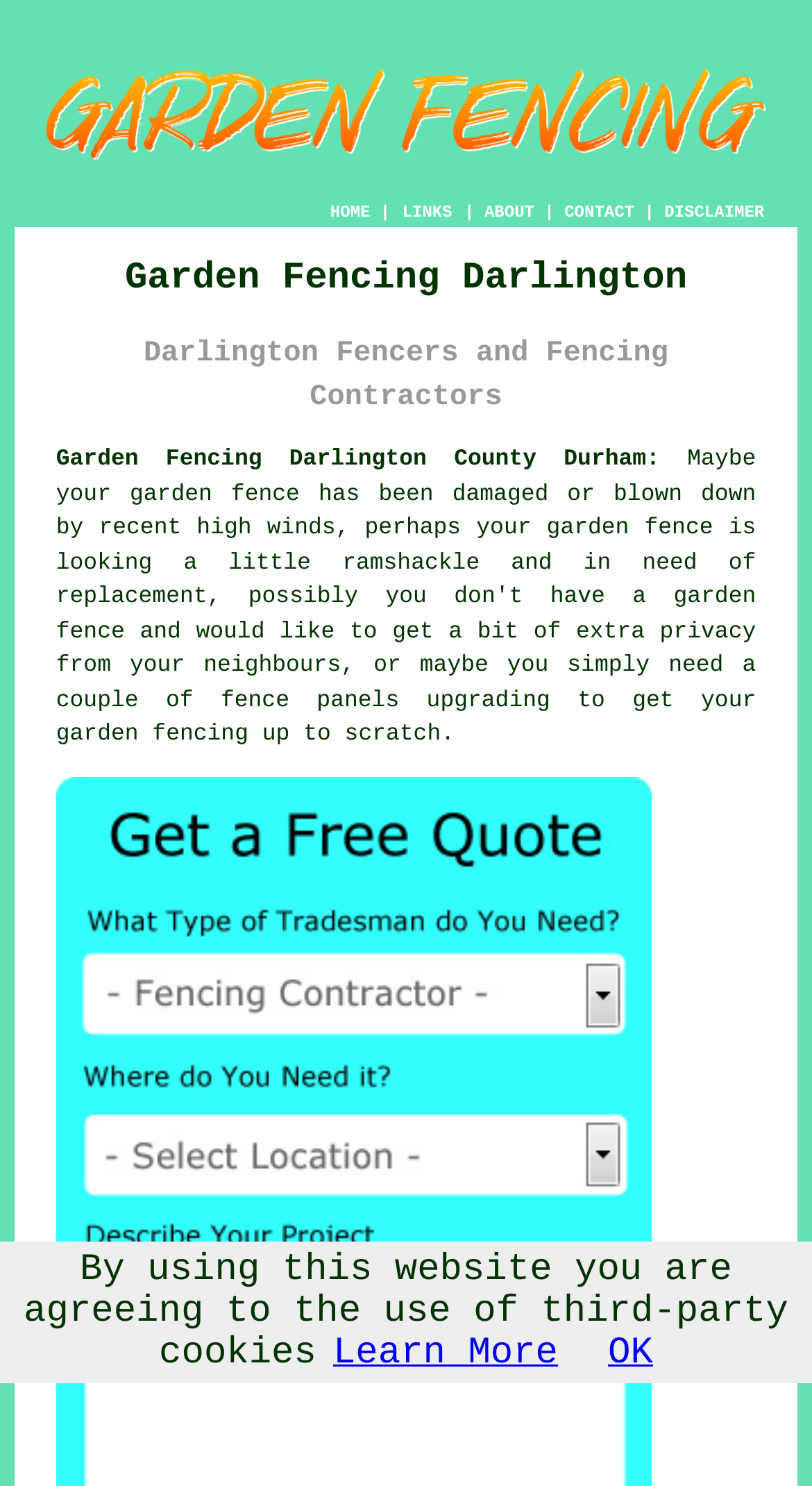What is the purpose of the links on this webpage?
Based on the image, answer the question with as much detail as possible.

The links on this webpage, such as 'HOME', 'ABOUT', 'CONTACT', and 'DISCLAIMER', suggest that the purpose of the webpage is to provide information and resources for finding fencing contractors in Darlington, County Durham.